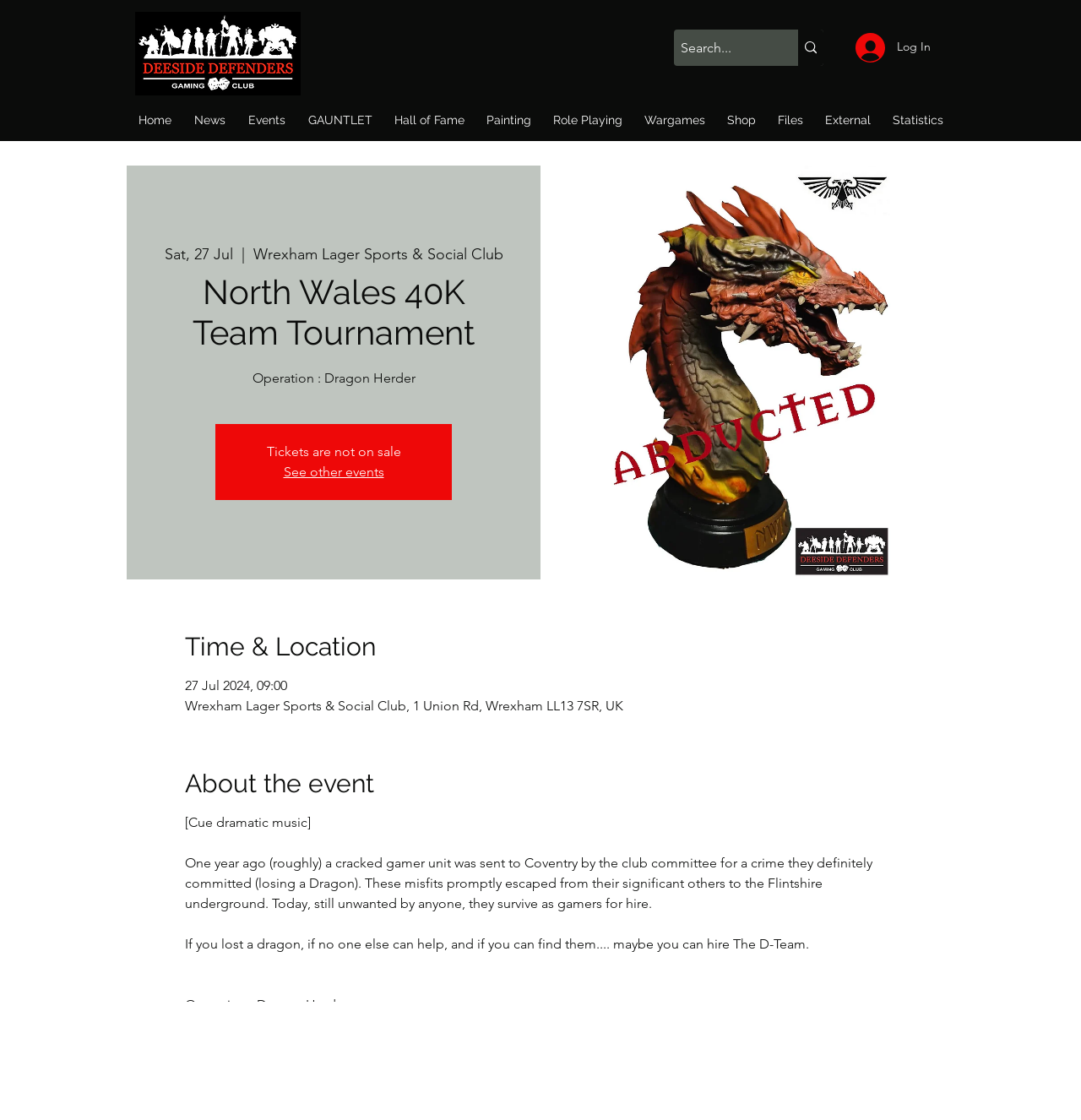What is the name of the tournament?
Examine the image closely and answer the question with as much detail as possible.

I found the answer by looking at the heading element with the text 'North Wales 40K Team Tournament' which is located at the top of the page, indicating that it is the main title of the webpage.